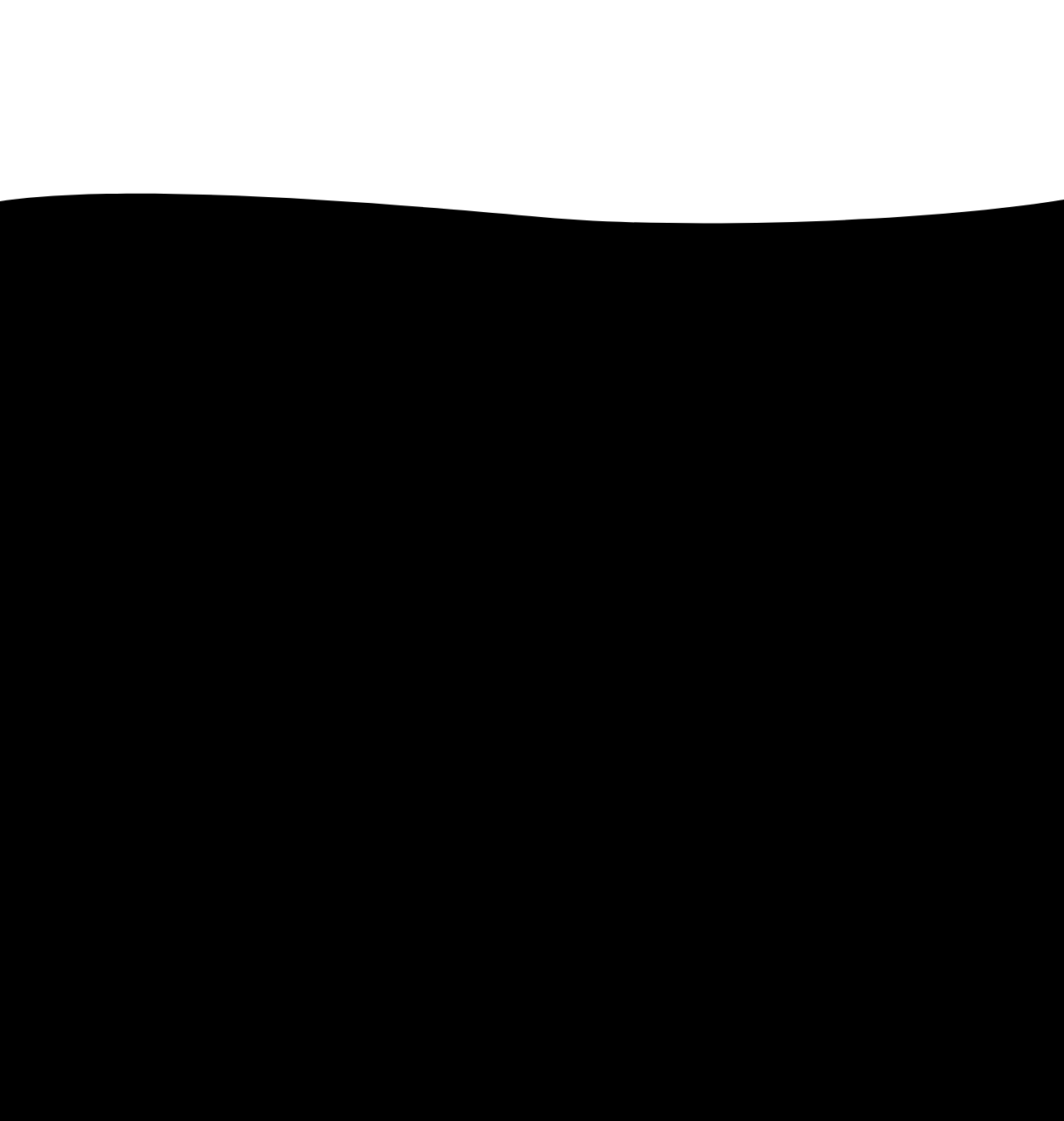Can you find the bounding box coordinates for the UI element given this description: "Buckeye Fan FUN Accessories"? Provide the coordinates as four float numbers between 0 and 1: [left, top, right, bottom].

[0.047, 0.503, 0.225, 0.517]